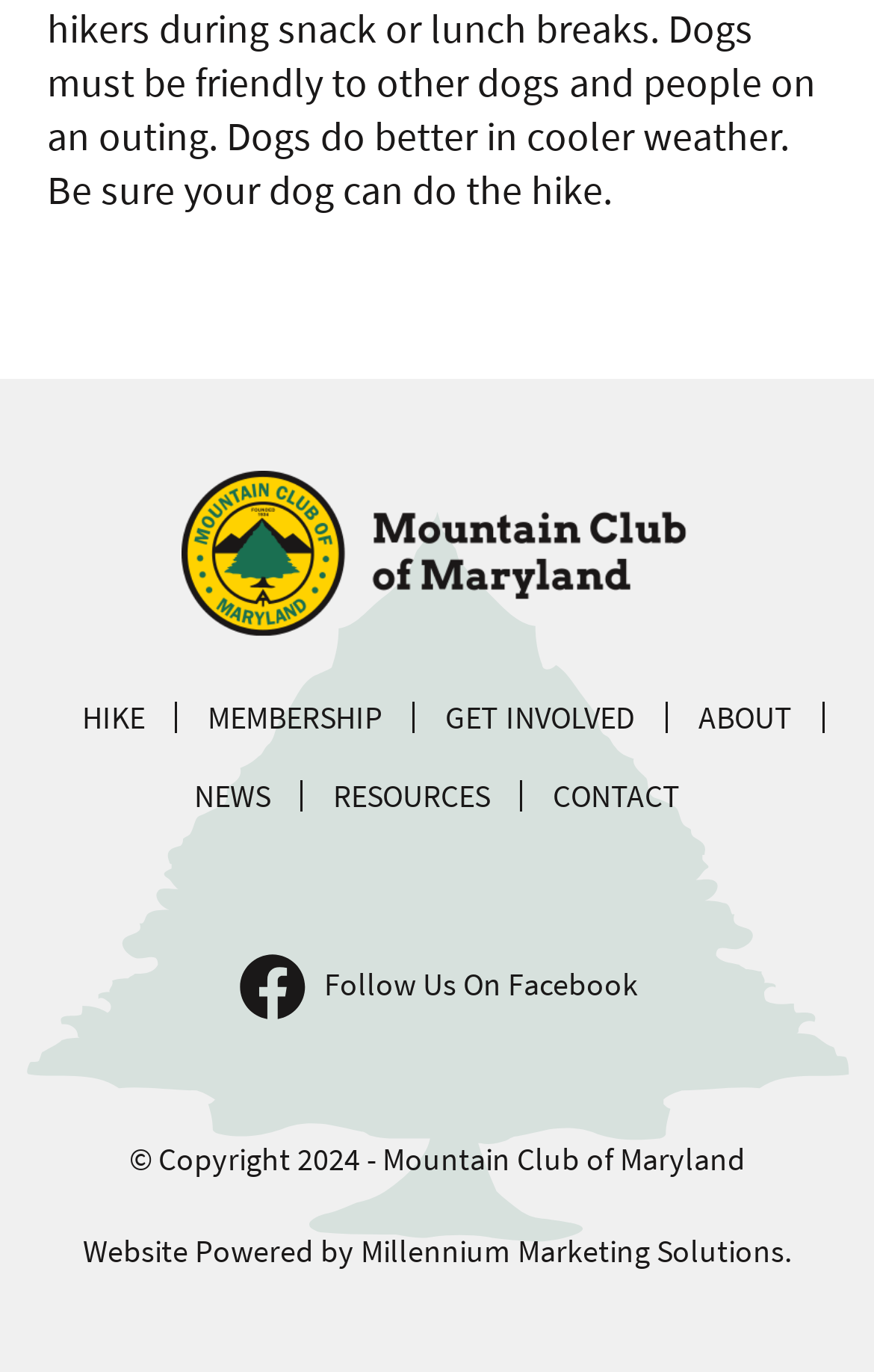Please provide a detailed answer to the question below based on the screenshot: 
What is the logo of the website?

The logo is an image located at the top left of the webpage, with a bounding box coordinate of [0.208, 0.343, 0.792, 0.463]. It is described as 'Mountain Club of Maryland logo'.